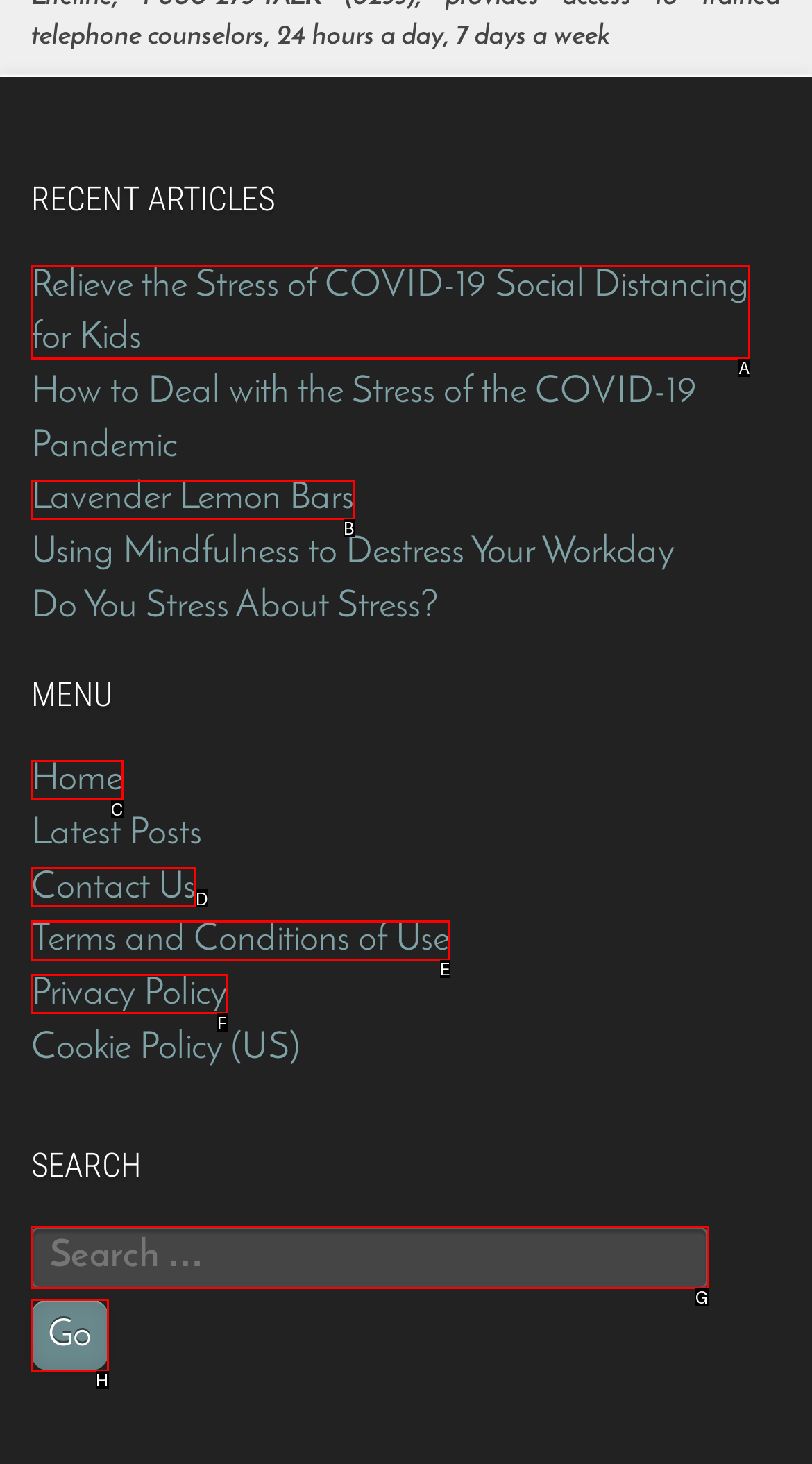Tell me which one HTML element I should click to complete this task: View the terms and conditions Answer with the option's letter from the given choices directly.

E